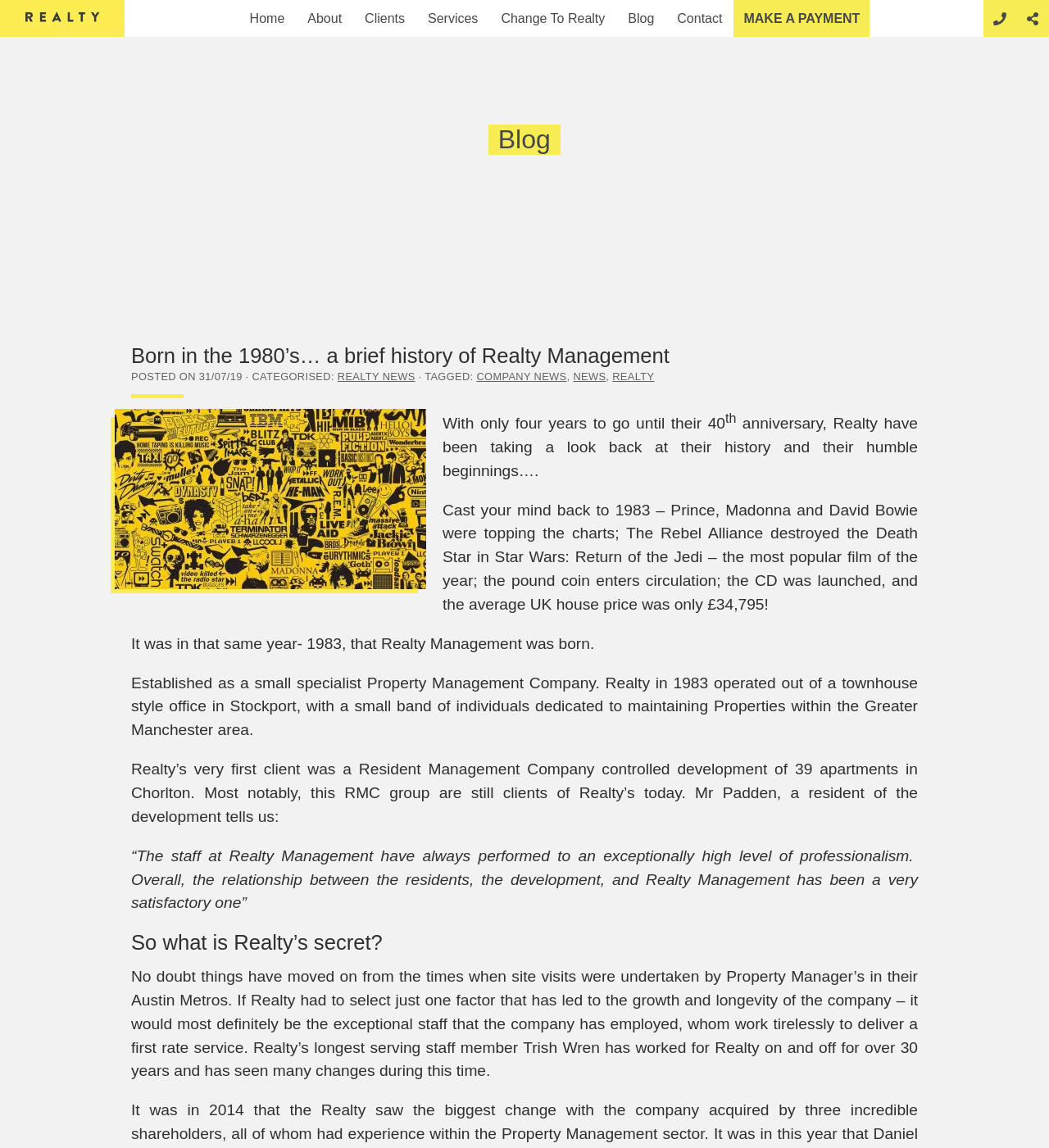Present a detailed account of what is displayed on the webpage.

The webpage is about the history of Realty Property Management, a company that was established in 1983. At the top of the page, there is a navigation menu with 9 links: "Realty Management", "Home", "About", "Clients", "Services", "Change To Realty", "Blog", "Contact", and "MAKE A PAYMENT". To the right of the navigation menu, there are two small images, one of a phone and one of a share icon.

Below the navigation menu, there is a heading that reads "Born in the 1980’s… a brief history of Realty Management" with links to categories "REALTY NEWS", "COMPANY NEWS", and "NEWS". Next to the heading, there is an image related to property management.

The main content of the page is divided into several paragraphs. The first paragraph starts with the text "With only four years to go until their 40th anniversary, Realty have been taking a look back at their history and their humble beginnings…". The text then takes the reader back to 1983, describing the popular culture of that time and the launch of the CD. It also mentions that Realty Management was born in that same year as a small specialist Property Management Company.

The following paragraphs describe the company's early days, including its first client and the testimonials from satisfied clients. The text also highlights the company's secret to success, which is its exceptional staff who work tirelessly to deliver a first-rate service. There is a mention of the company's longest-serving staff member, Trish Wren, who has worked for Realty on and off for over 30 years.